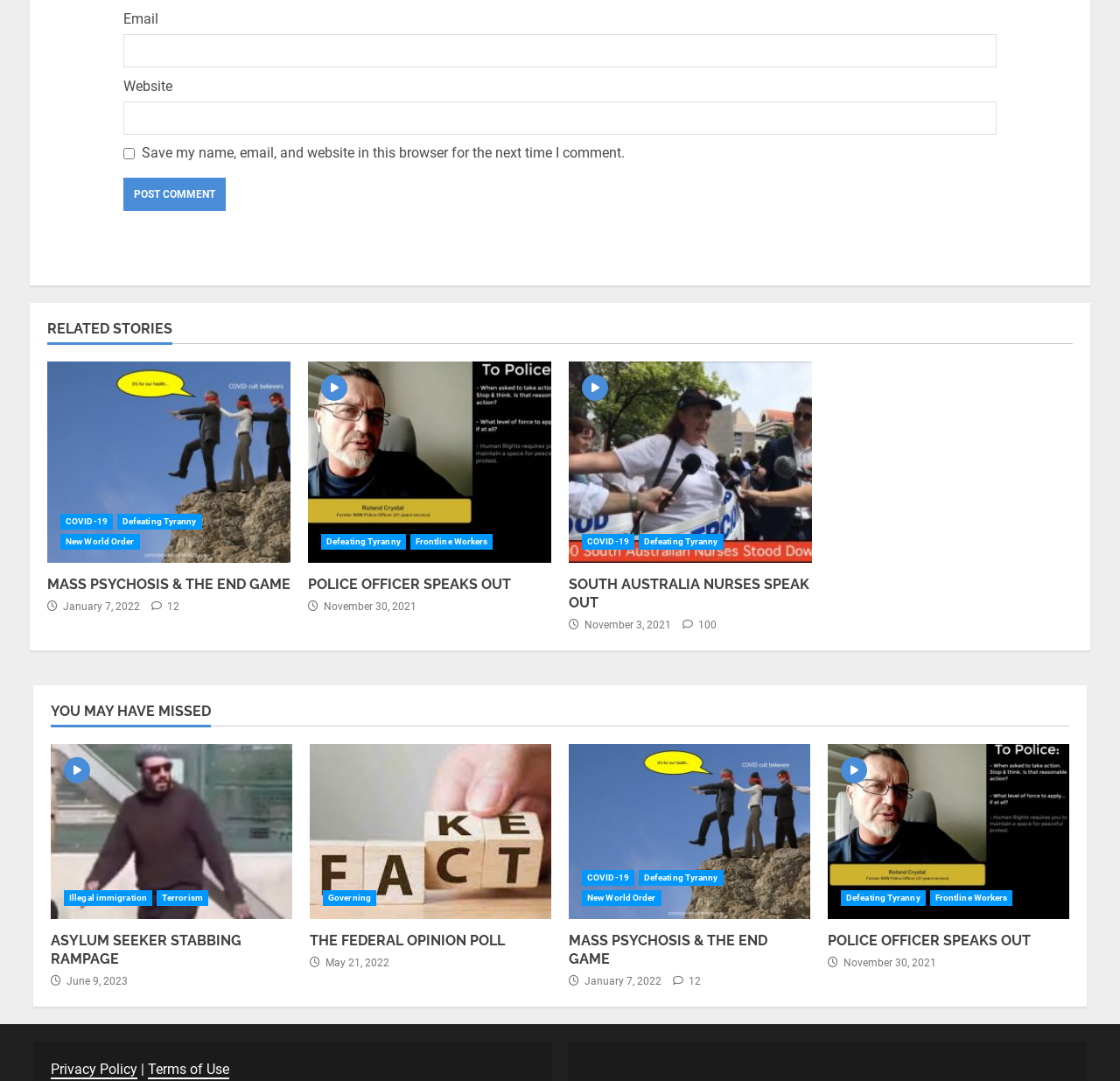Please identify the bounding box coordinates of the element on the webpage that should be clicked to follow this instruction: "Check Privacy Policy". The bounding box coordinates should be given as four float numbers between 0 and 1, formatted as [left, top, right, bottom].

[0.045, 0.981, 0.123, 0.998]